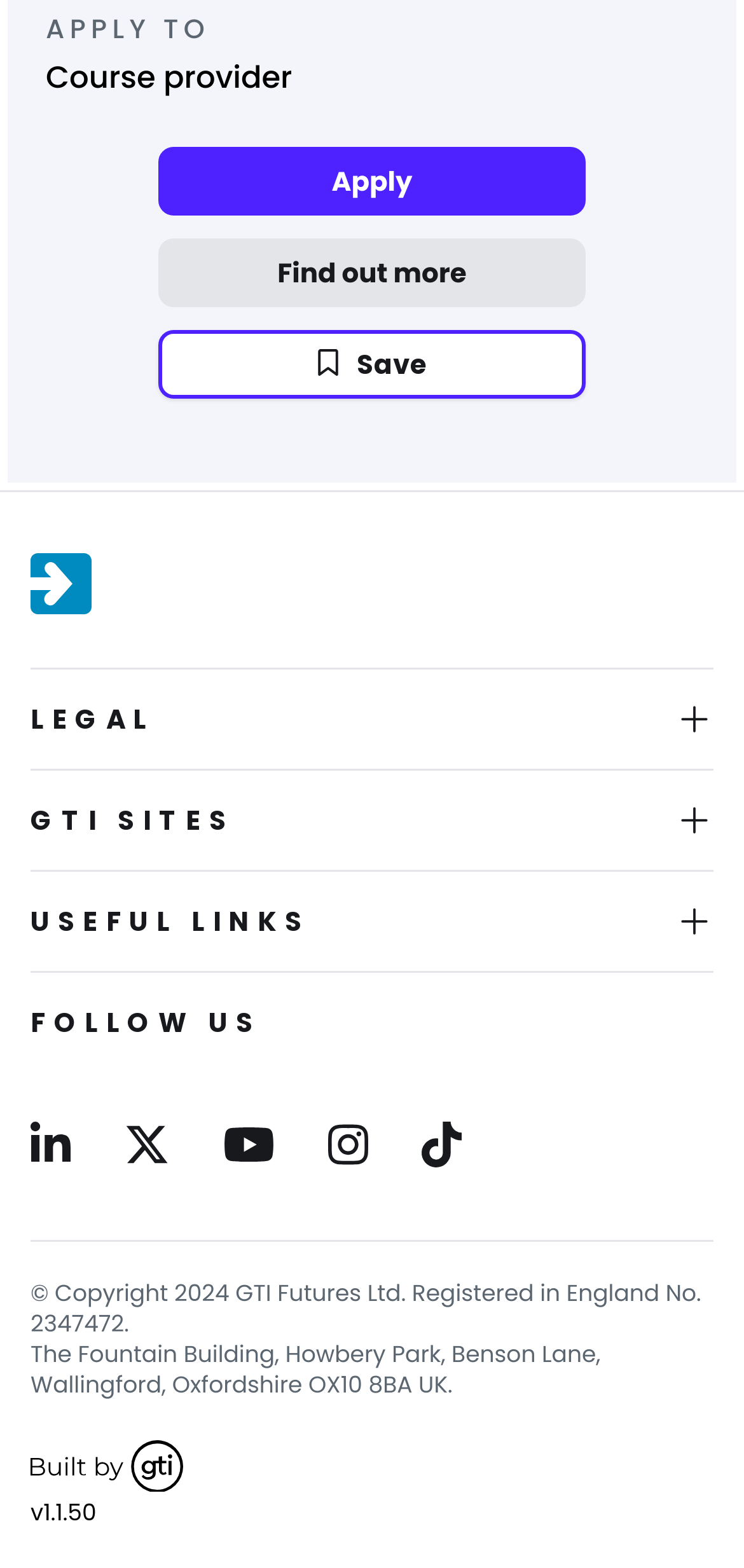Please determine the bounding box coordinates of the element's region to click in order to carry out the following instruction: "Click the 'Find out more' link". The coordinates should be four float numbers between 0 and 1, i.e., [left, top, right, bottom].

[0.213, 0.151, 0.787, 0.195]